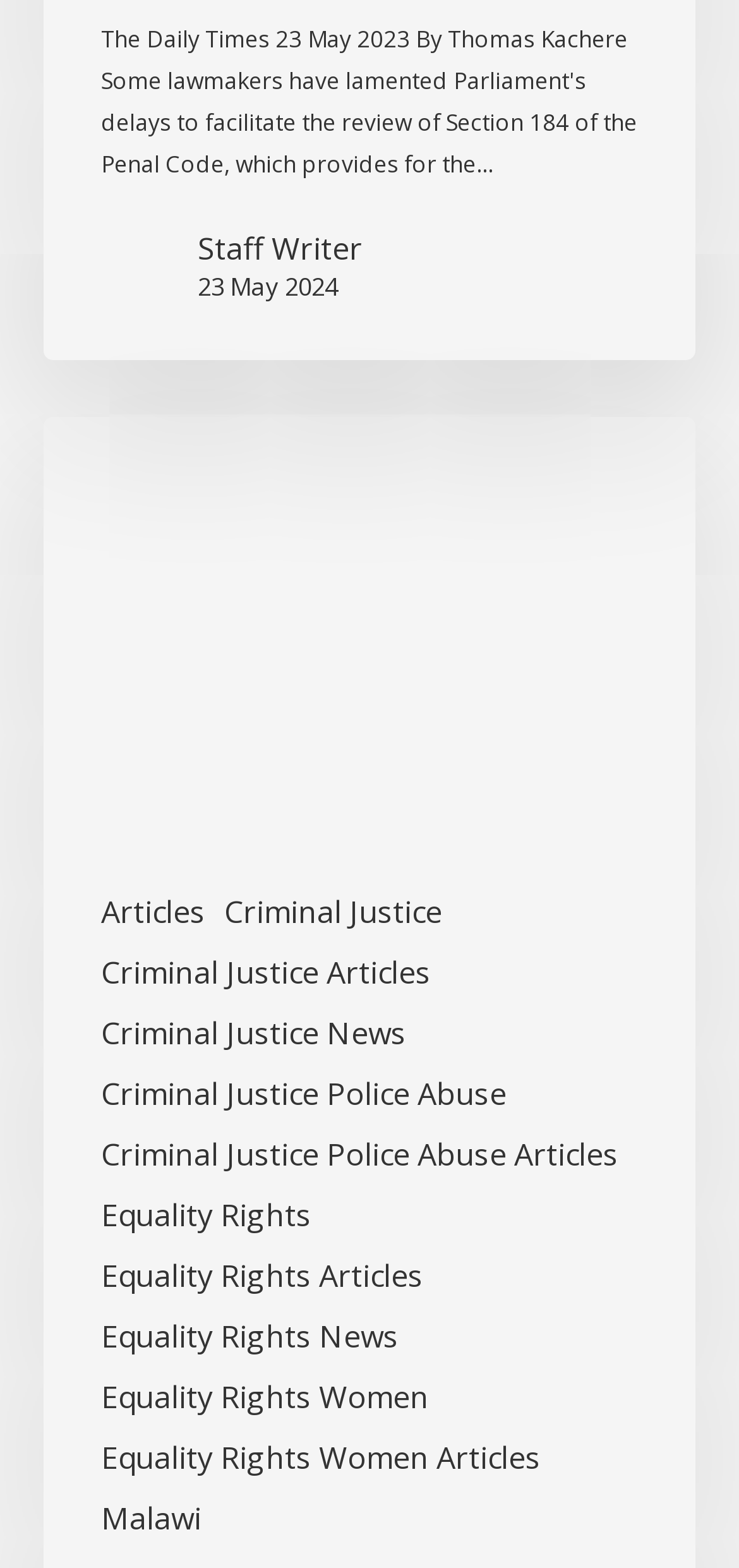How many categories are listed?
Look at the webpage screenshot and answer the question with a detailed explanation.

By examining the links on the webpage, I can see that there are five categories listed: Criminal Justice, Equality Rights, Malawi, Articles, and Staff Writer.